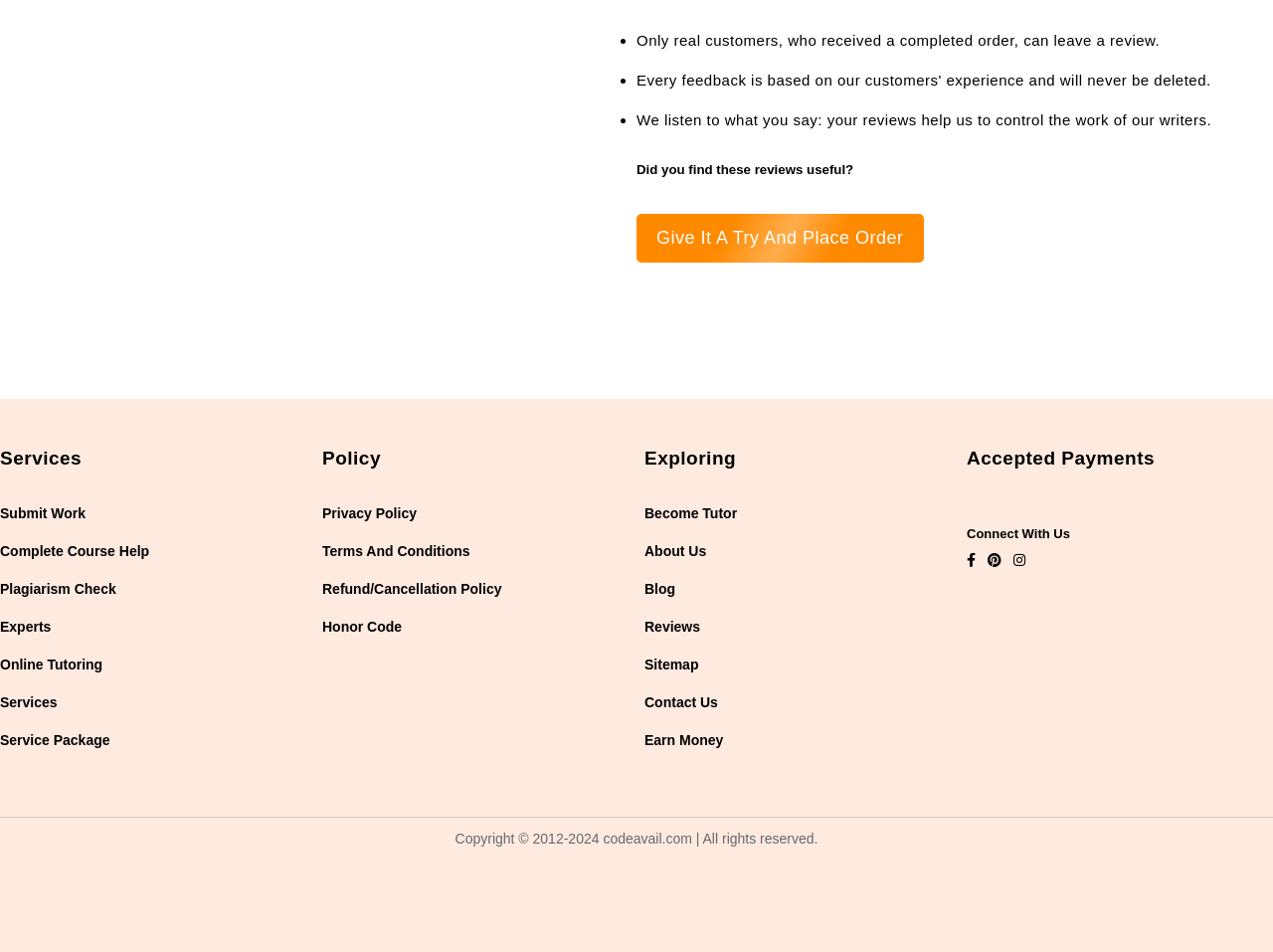Could you locate the bounding box coordinates for the section that should be clicked to accomplish this task: "Check reviews".

[0.506, 0.65, 0.55, 0.667]